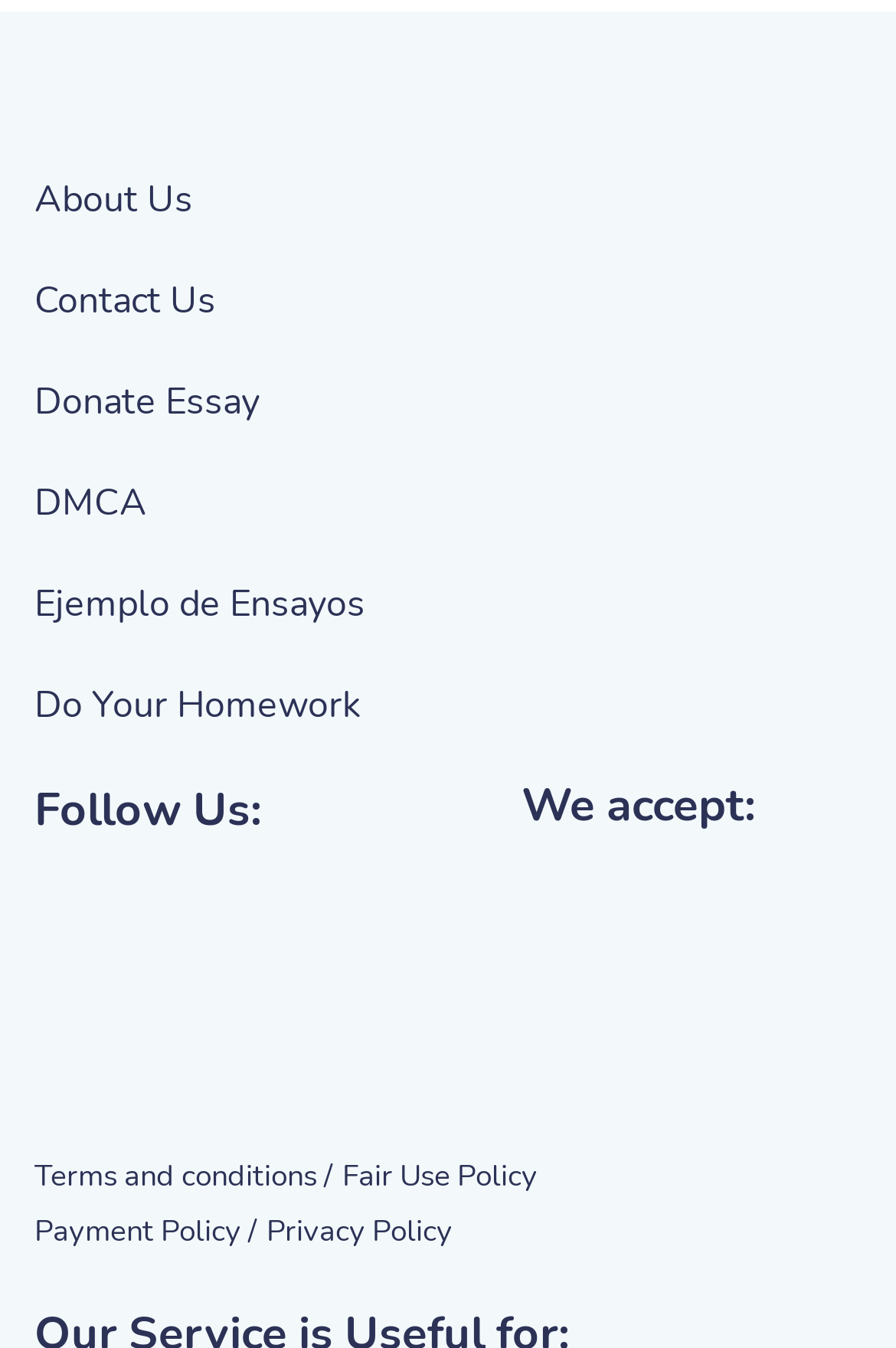Could you locate the bounding box coordinates for the section that should be clicked to accomplish this task: "Follow us on facebook".

[0.038, 0.649, 0.062, 0.679]